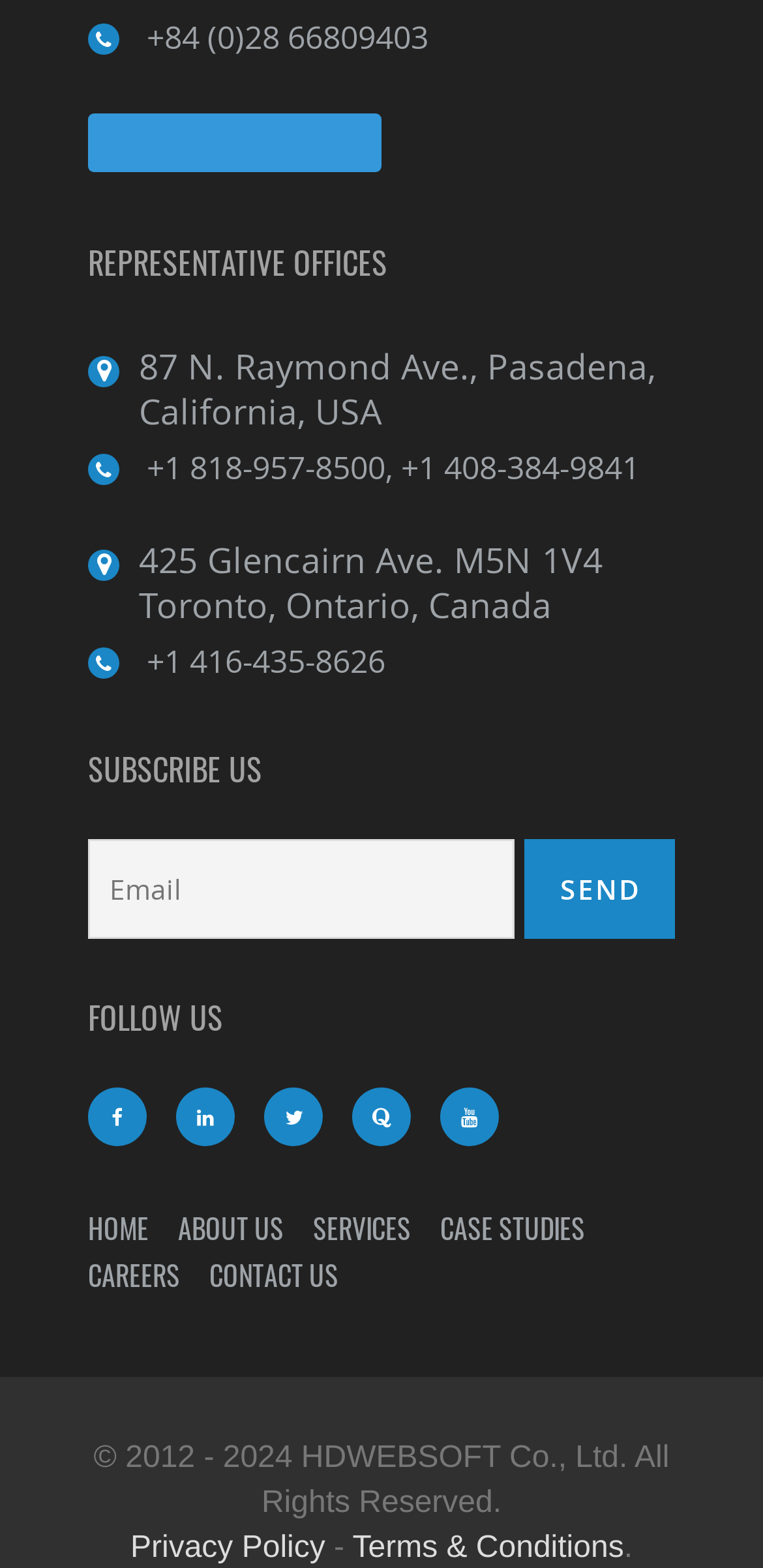What is the phone number of the Pasadena office?
Look at the image and respond to the question as thoroughly as possible.

I found the phone number of the Pasadena office by looking at the contact information section, where it lists +1 818-957-8500 as one of the phone numbers.